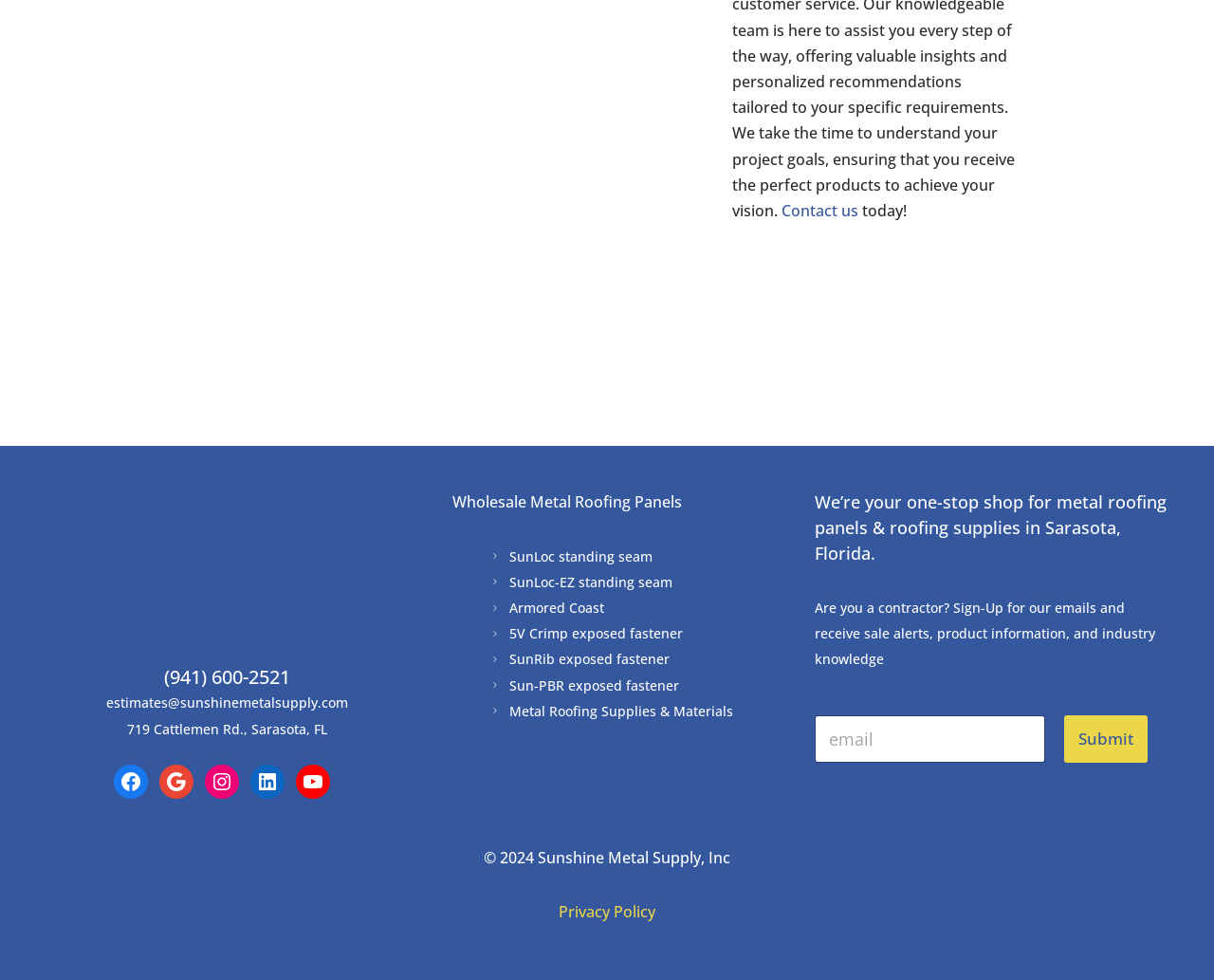Please determine the bounding box coordinates for the element that should be clicked to follow these instructions: "Call the phone number".

[0.127, 0.678, 0.239, 0.704]